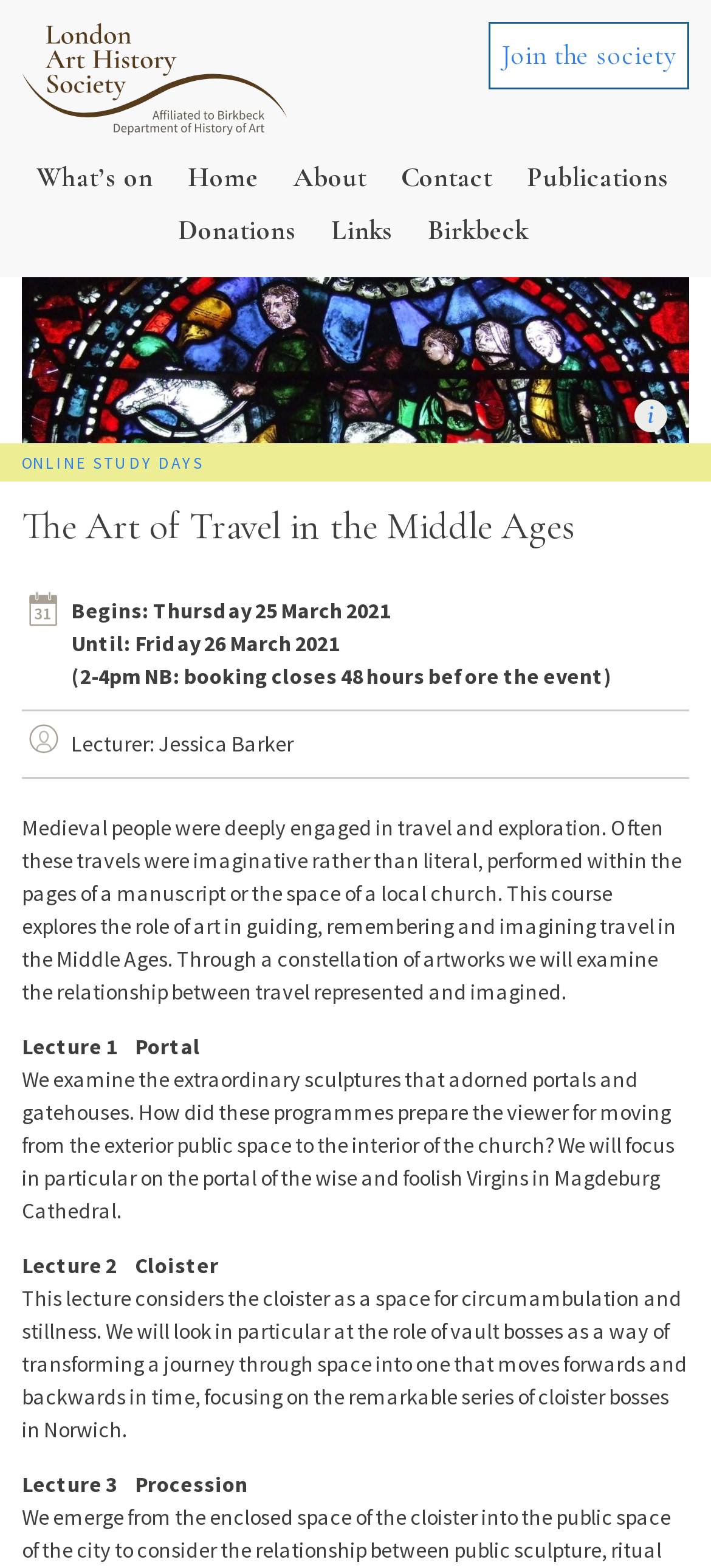How many lectures are there?
Provide a detailed and well-explained answer to the question.

I found the number of lectures by counting the number of StaticText elements with the text 'Lecture X' where X is a number. There are three such elements, indicating that there are three lectures.